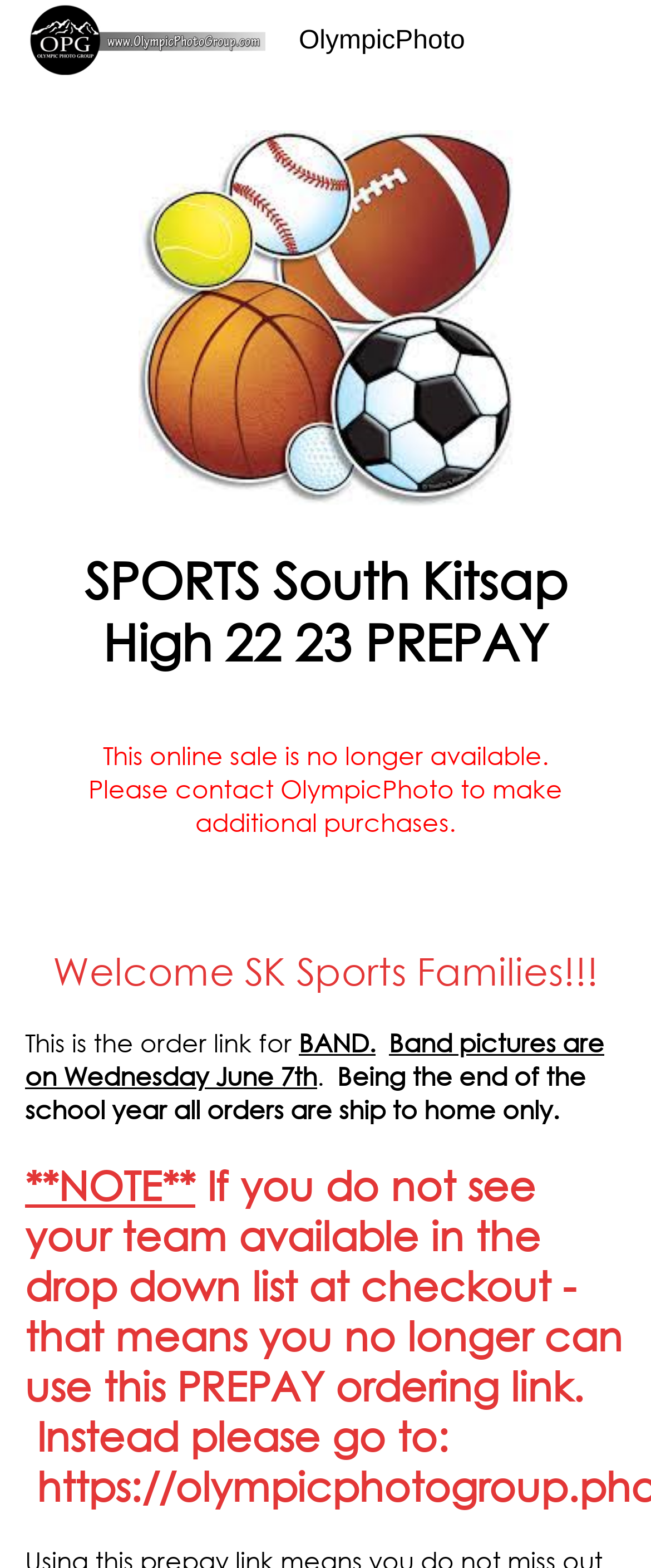What is the status of the online sale?
Look at the screenshot and provide an in-depth answer.

The status of the online sale can be determined by reading the StaticText element that says 'This online sale is no longer available. Please contact OlympicPhoto to make additional purchases.' This indicates that the sale is no longer active.